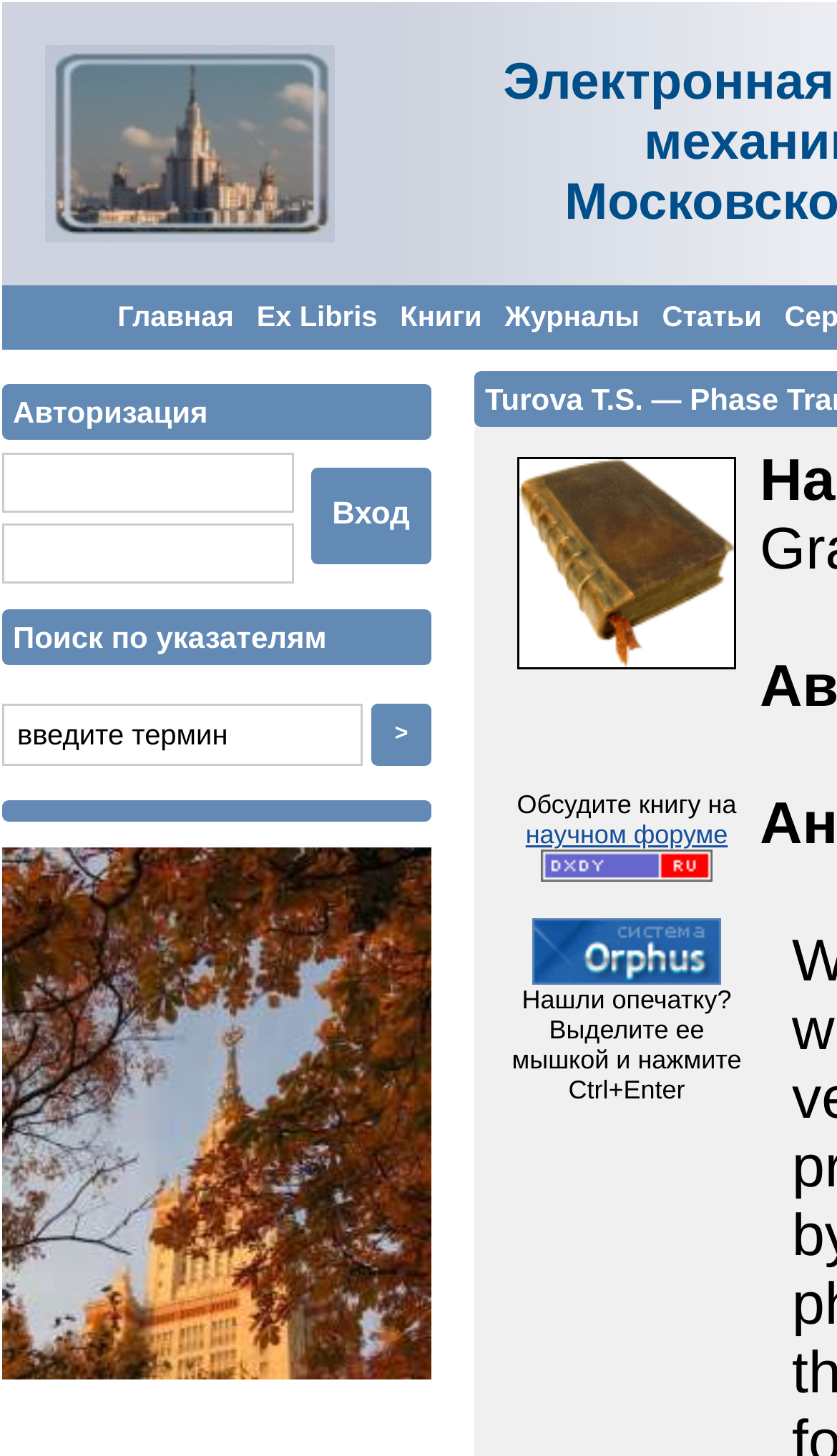Pinpoint the bounding box coordinates of the element you need to click to execute the following instruction: "Discuss the book on the scientific forum". The bounding box should be represented by four float numbers between 0 and 1, in the format [left, top, right, bottom].

[0.628, 0.563, 0.869, 0.583]